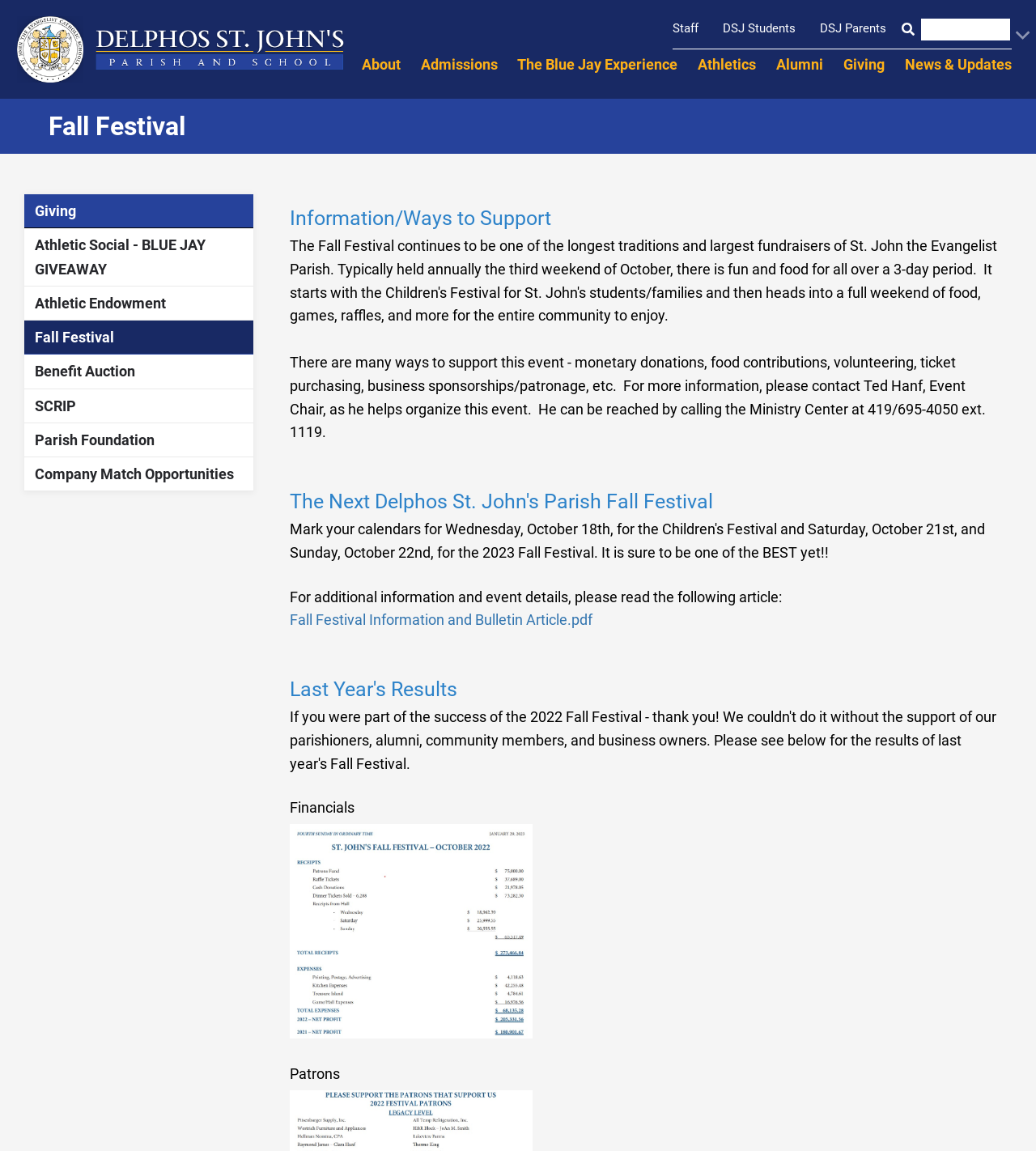Identify the bounding box coordinates of the clickable region necessary to fulfill the following instruction: "Learn about the Fall Festival". The bounding box coordinates should be four float numbers between 0 and 1, i.e., [left, top, right, bottom].

[0.023, 0.278, 0.244, 0.308]